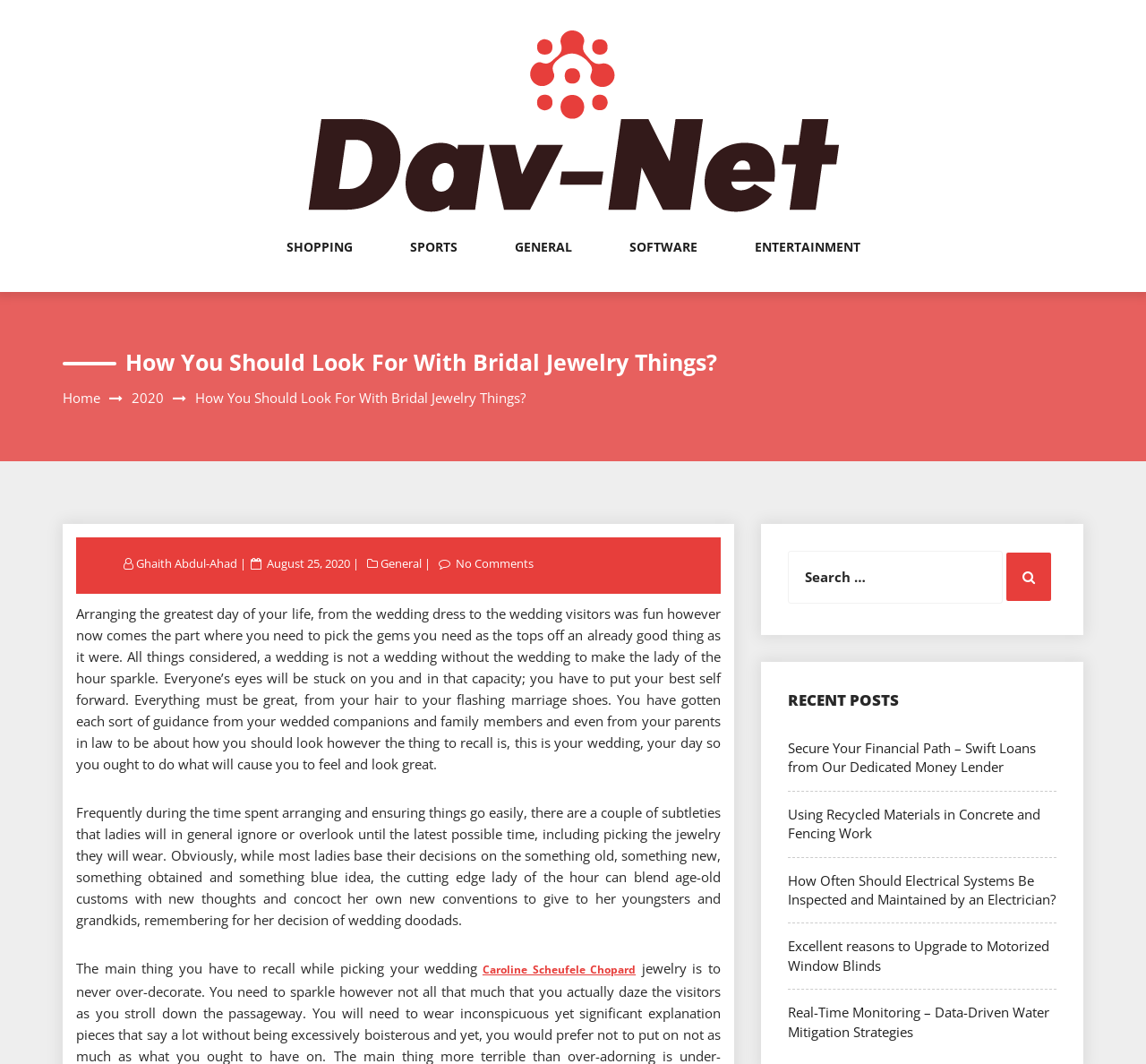Analyze the image and deliver a detailed answer to the question: What is the date of the post?

I determined the answer by looking at the post's metadata, specifically the link 'August 25, 2020' located at [0.23, 0.522, 0.308, 0.537] which indicates the date of the post.